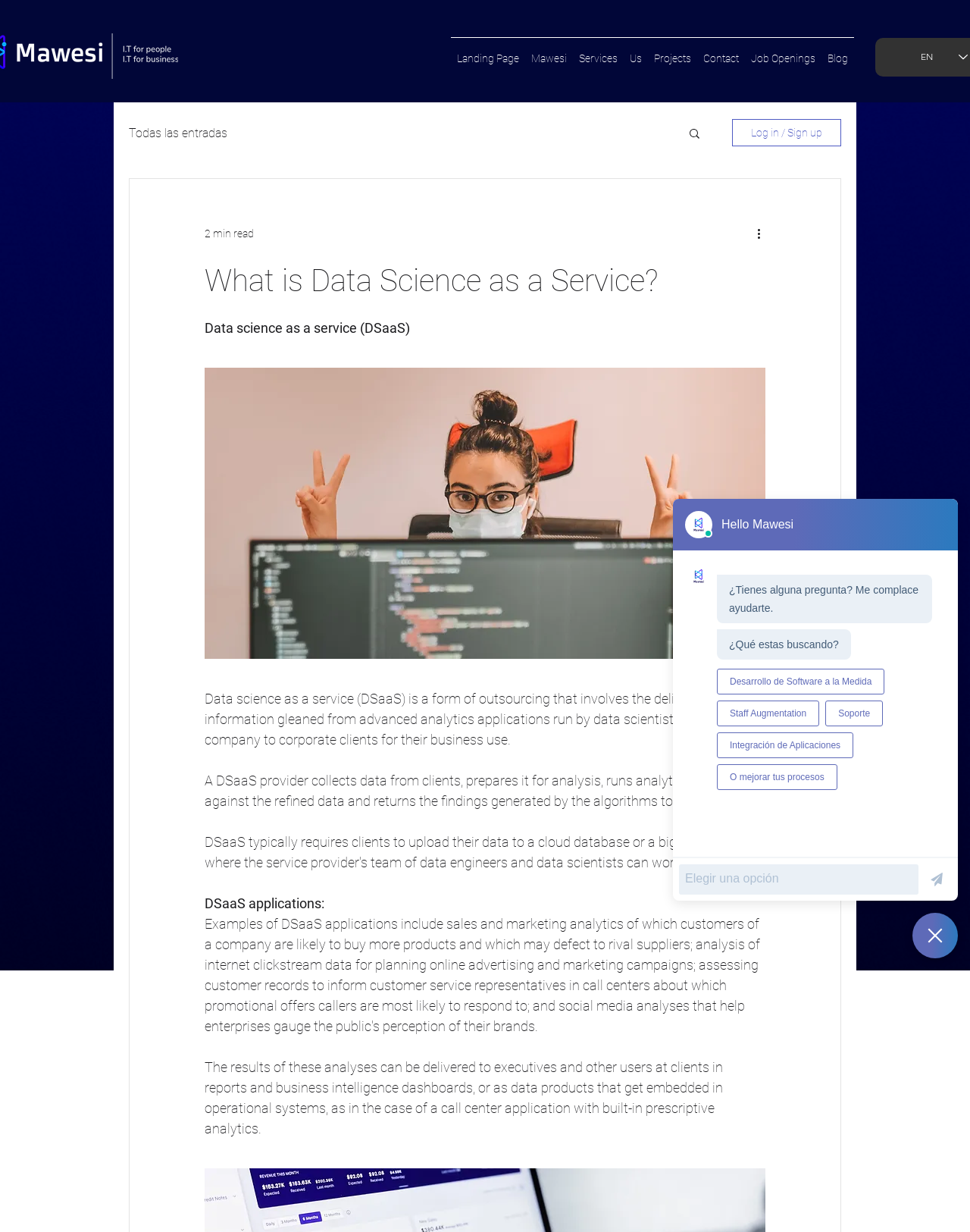Find the bounding box of the web element that fits this description: "Todas las entradas".

[0.133, 0.102, 0.234, 0.114]